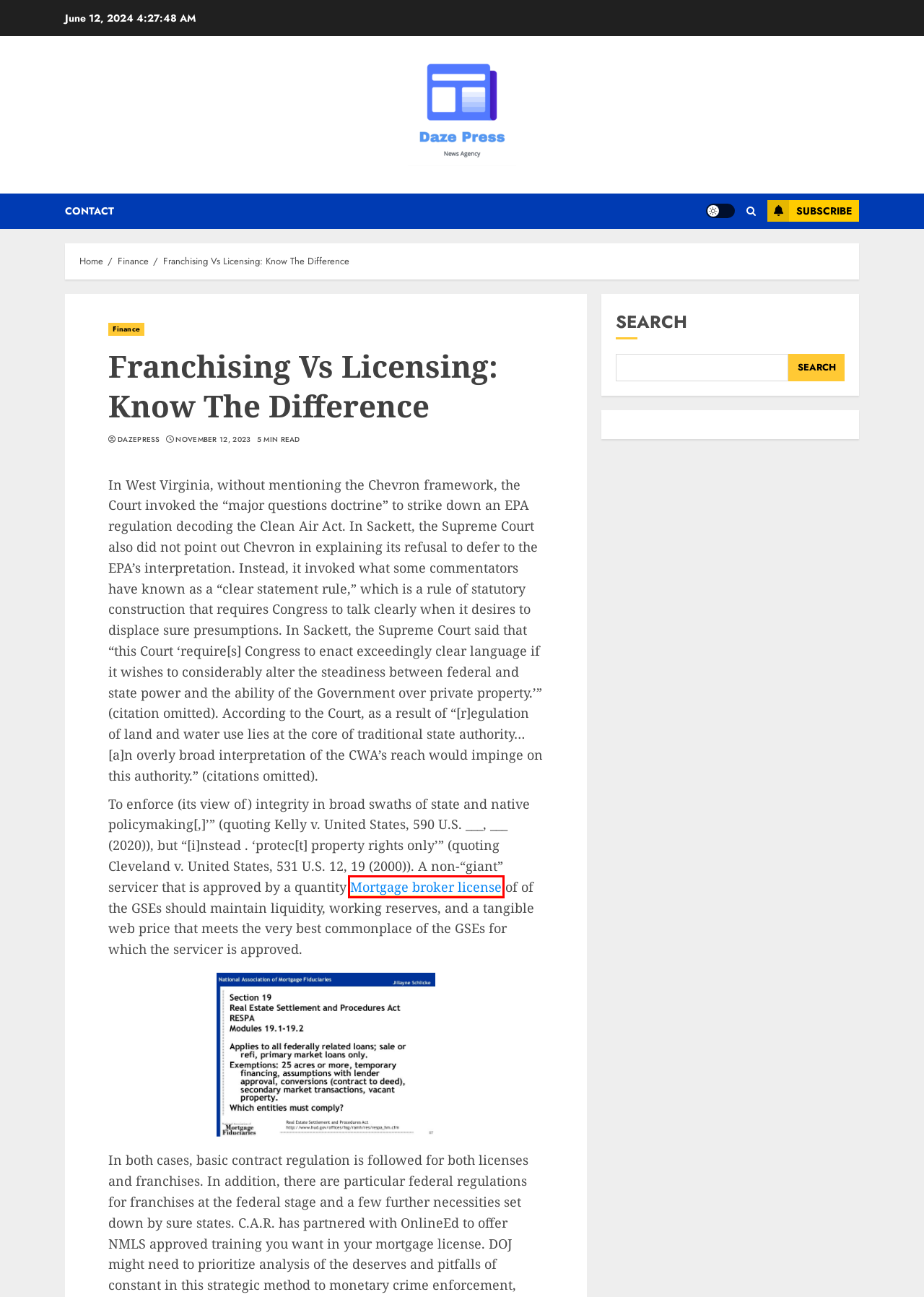Using the screenshot of a webpage with a red bounding box, pick the webpage description that most accurately represents the new webpage after the element inside the red box is clicked. Here are the candidates:
A. What Is a Locket and Projection Necklace? A Picture Necklace - Dazepress
B. Contact - Dazepress
C. Comprehending the Particular Profits Tax Return Fiscal Year in Hong Kong - Dazepress
D. Finance - Dazepress
E. Guide Mortgage Licensing
F. Dazepress -
G. dazepress - Dazepress
H. What is the role of a photographer and what does one do? - Dazepress

E